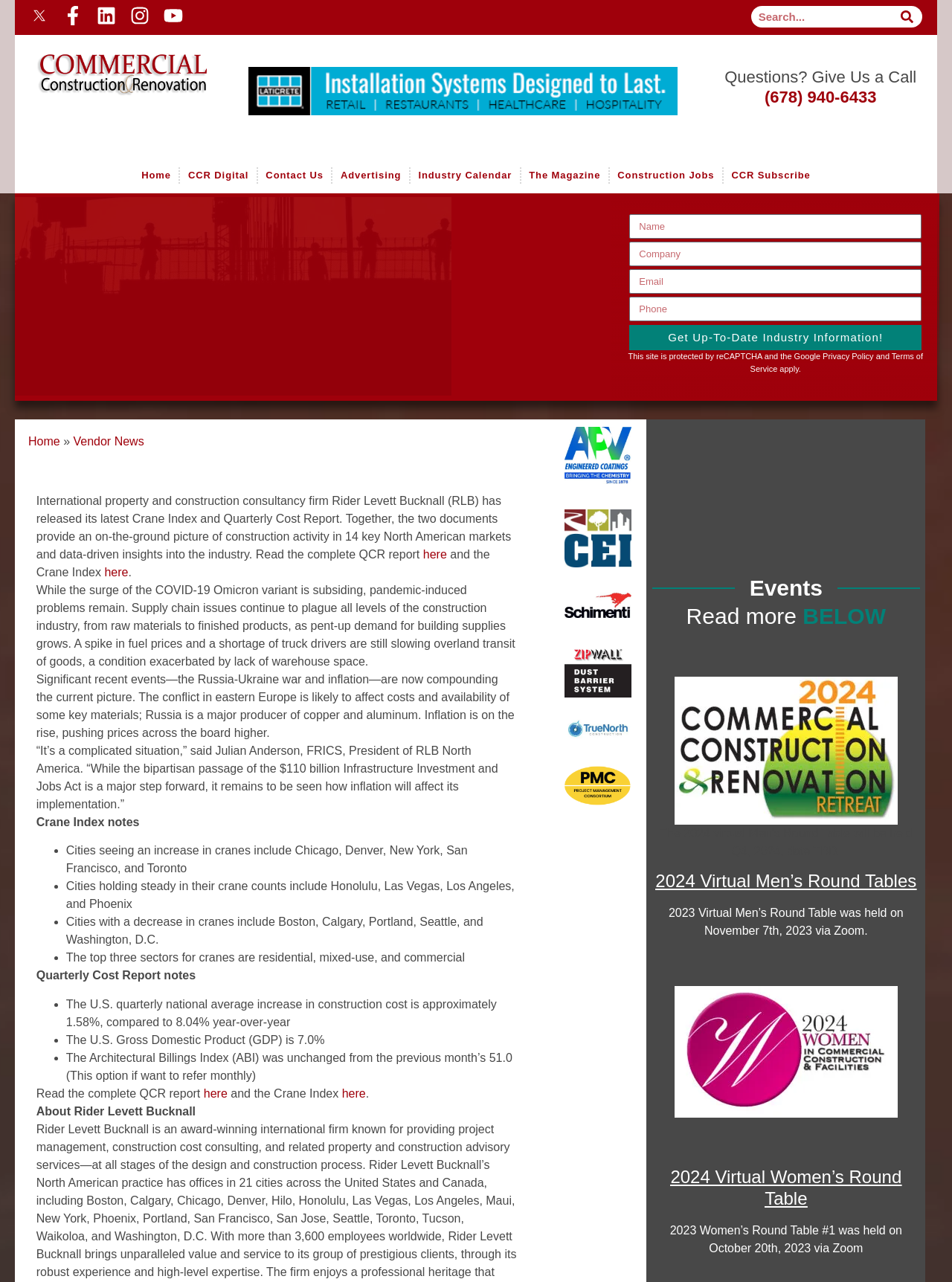Please provide a comprehensive answer to the question below using the information from the image: What is the name of the report mentioned in the article?

The article mentions 'Rider Levett Bucknall (RLB) has released its latest Crane Index and Quarterly Cost Report' which indicates that the name of the report mentioned in the article is Crane Index and Quarterly Cost Report.